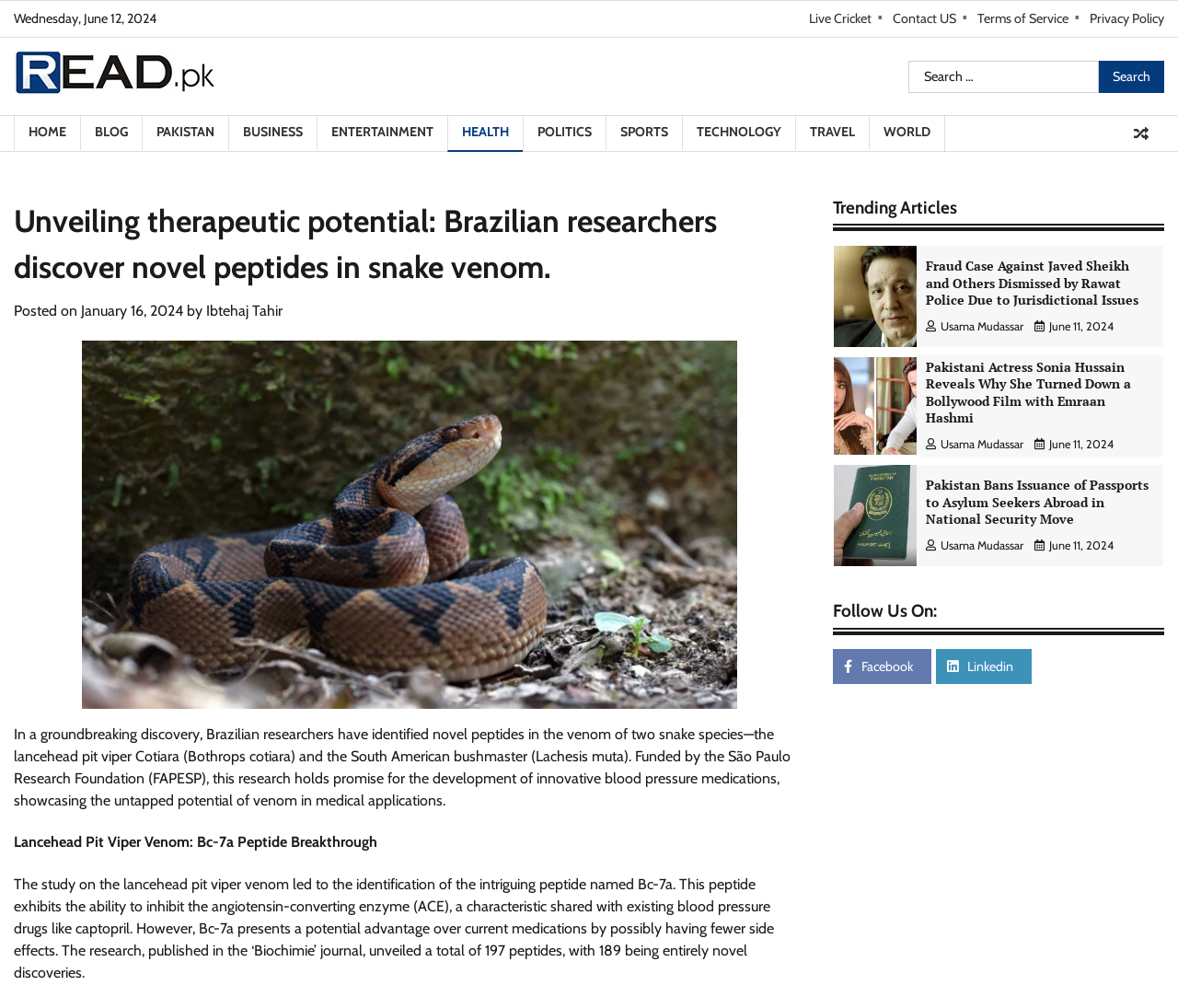Provide the bounding box coordinates of the UI element this sentence describes: "Ibtehaj Tahir".

[0.175, 0.3, 0.24, 0.317]